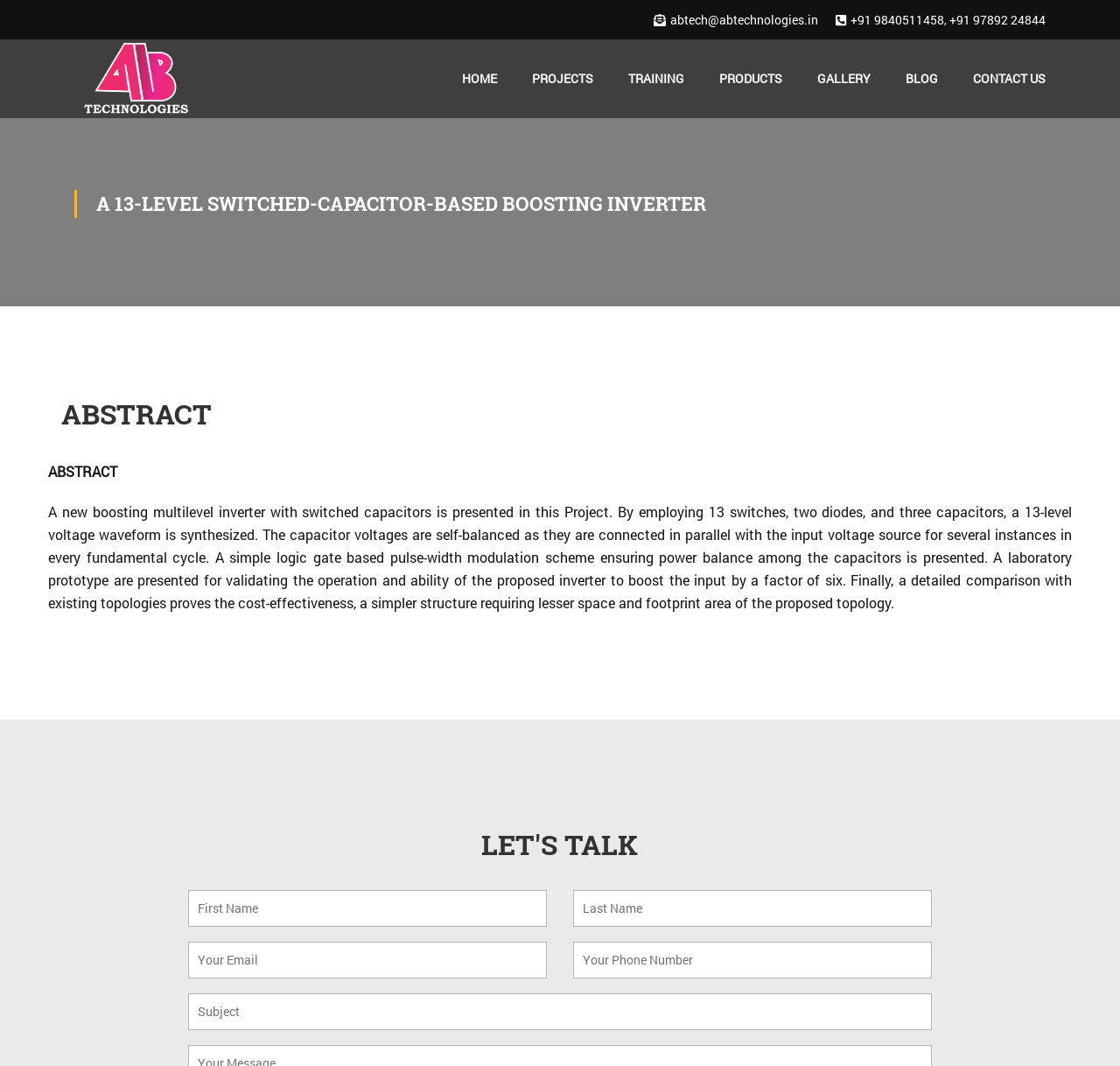Find the bounding box coordinates for the HTML element described in this sentence: "name="first-name" placeholder="Last Name"". Provide the coordinates as four float numbers between 0 and 1, in the format [left, top, right, bottom].

[0.512, 0.835, 0.832, 0.87]